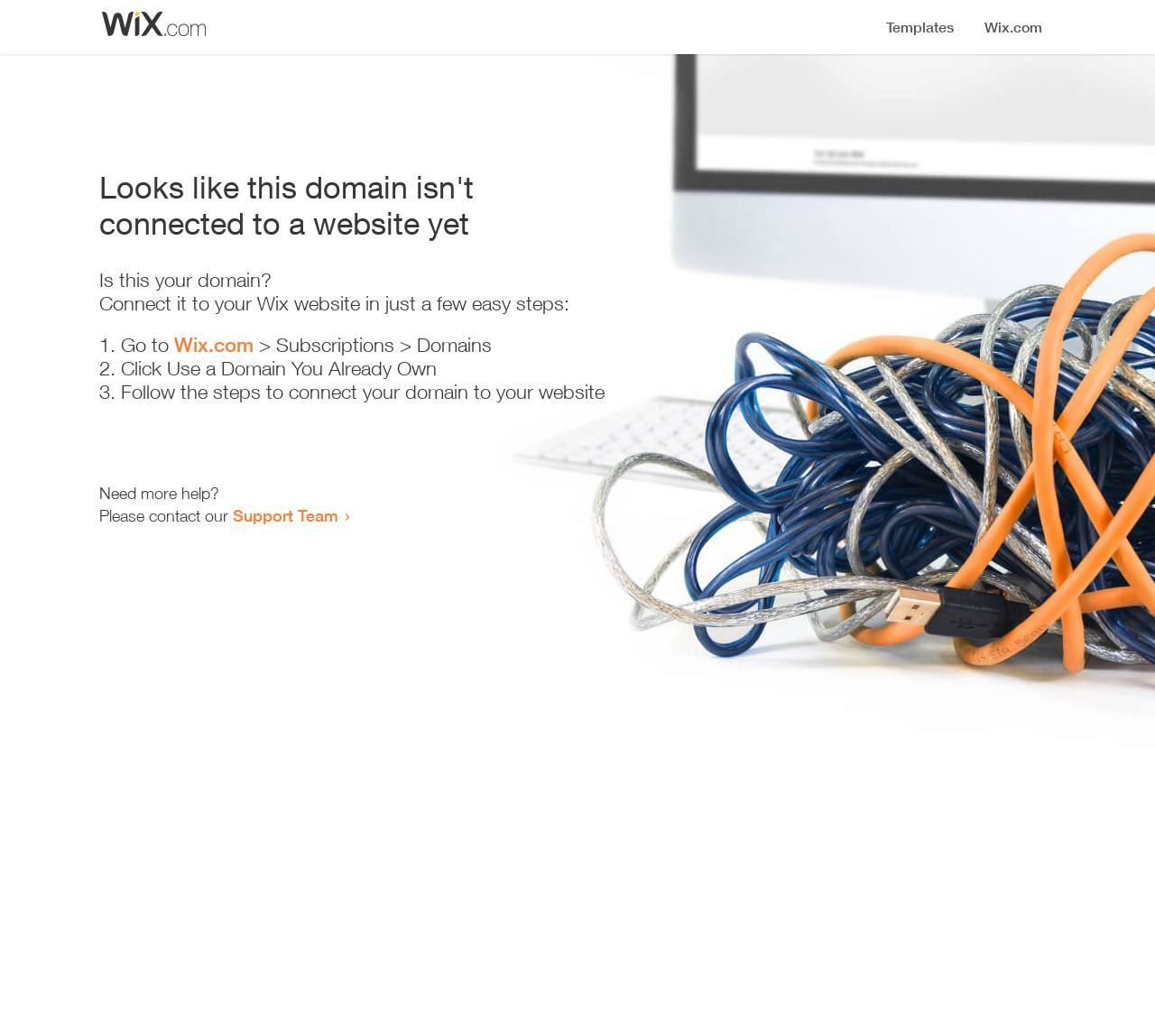Please provide a comprehensive response to the question based on the details in the image: Where can the user go to start the process of connecting the domain?

The webpage provides a link 'Wix.com' with the instruction 'Go to' and then 'Subscriptions > Domains', indicating that the user can start the process of connecting the domain by going to Wix.com.